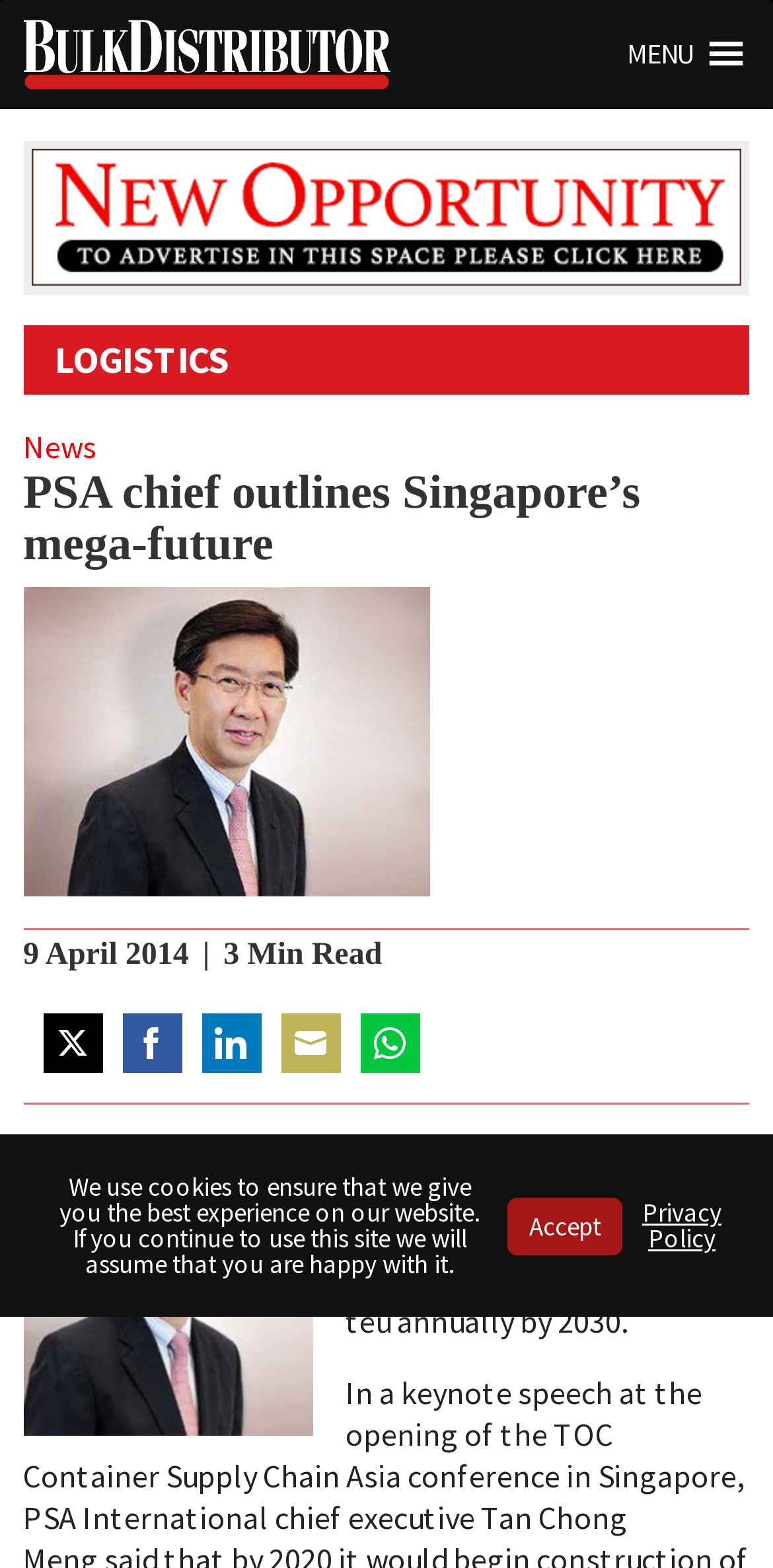What is the name of the person in the image?
Refer to the image and provide a one-word or short phrase answer.

Tan Chong Meng